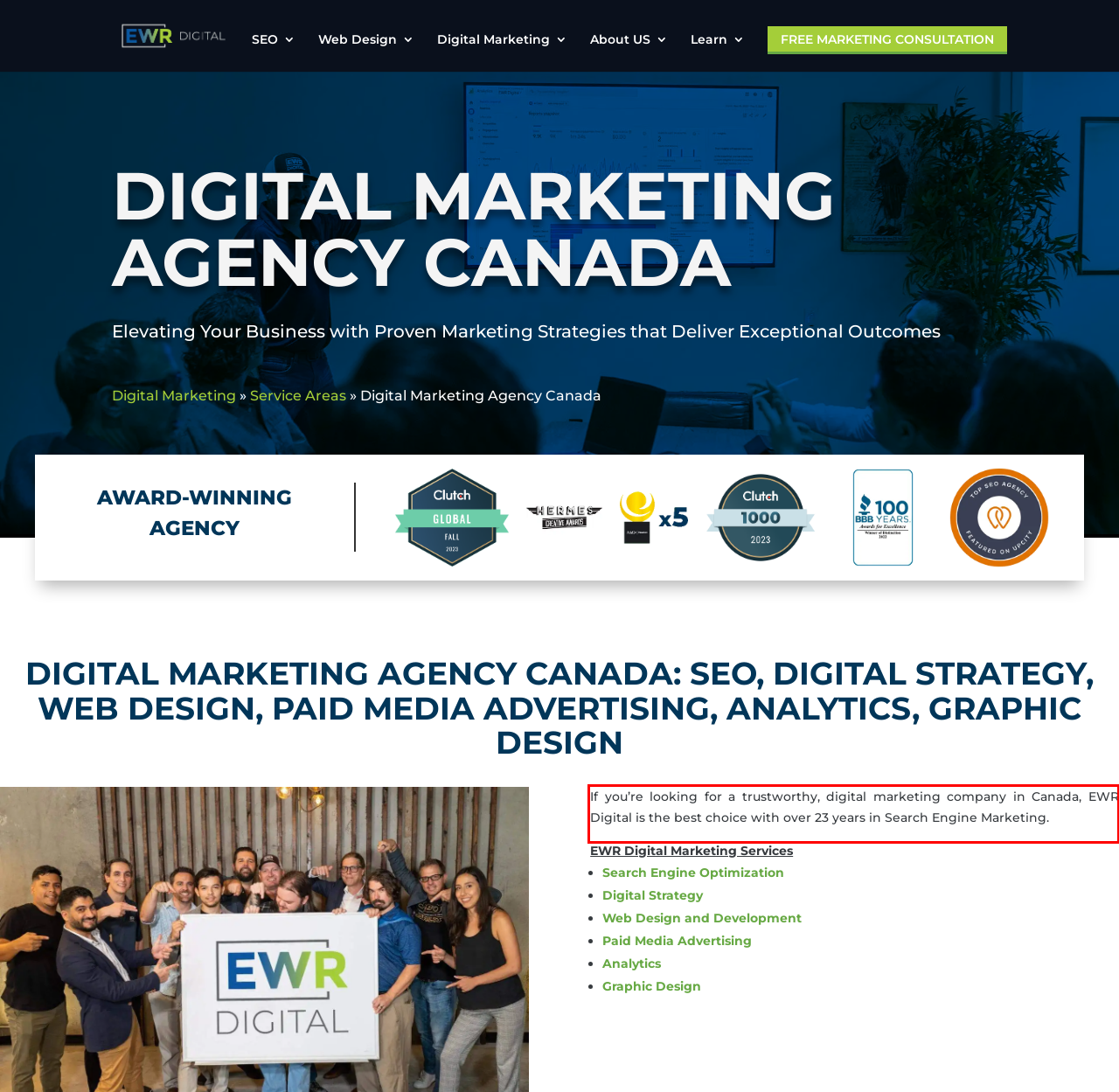Analyze the red bounding box in the provided webpage screenshot and generate the text content contained within.

If you’re looking for a trustworthy, digital marketing company in Canada, EWR Digital is the best choice with over 23 years in Search Engine Marketing.